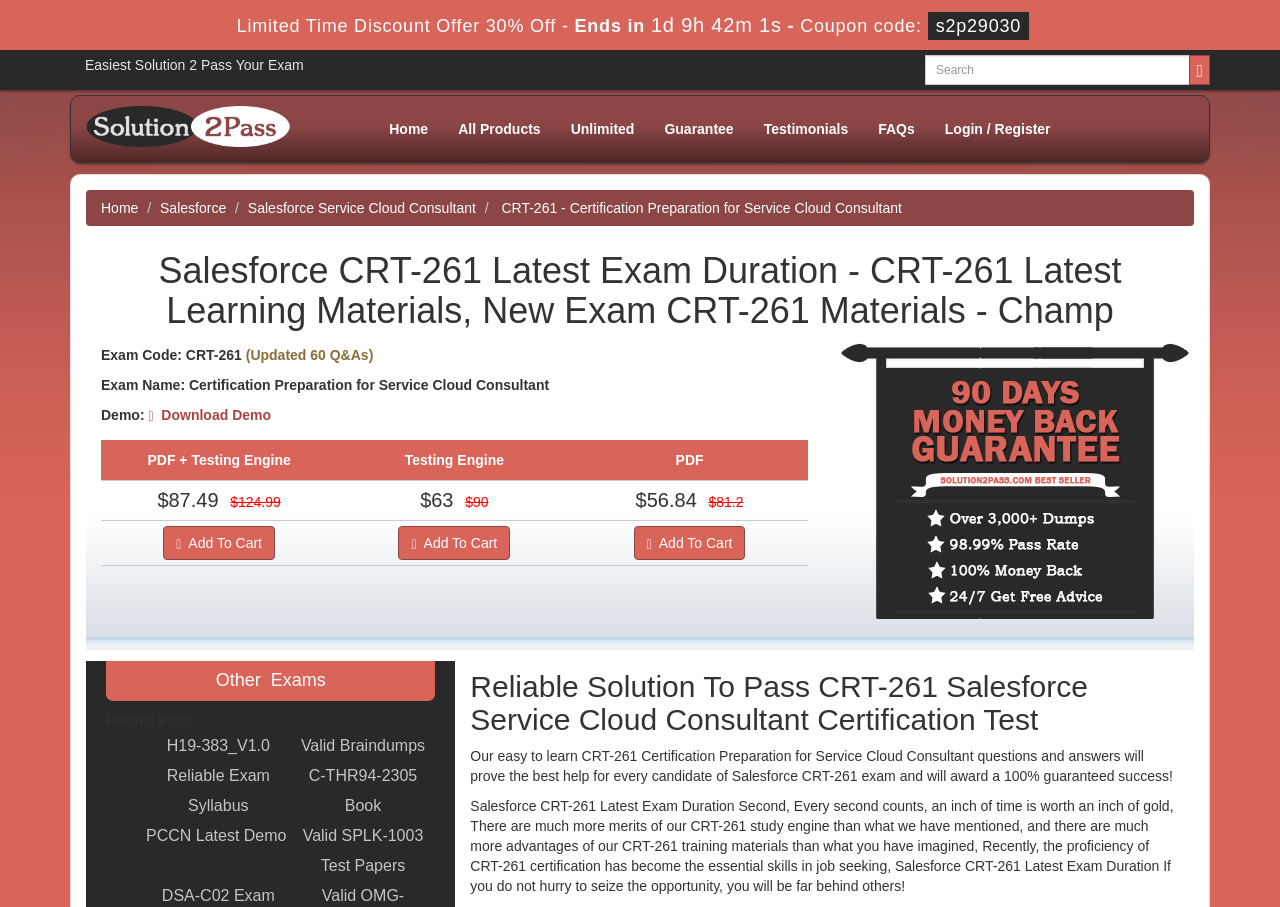Locate the bounding box coordinates of the element that should be clicked to execute the following instruction: "Go to home page".

[0.292, 0.125, 0.346, 0.16]